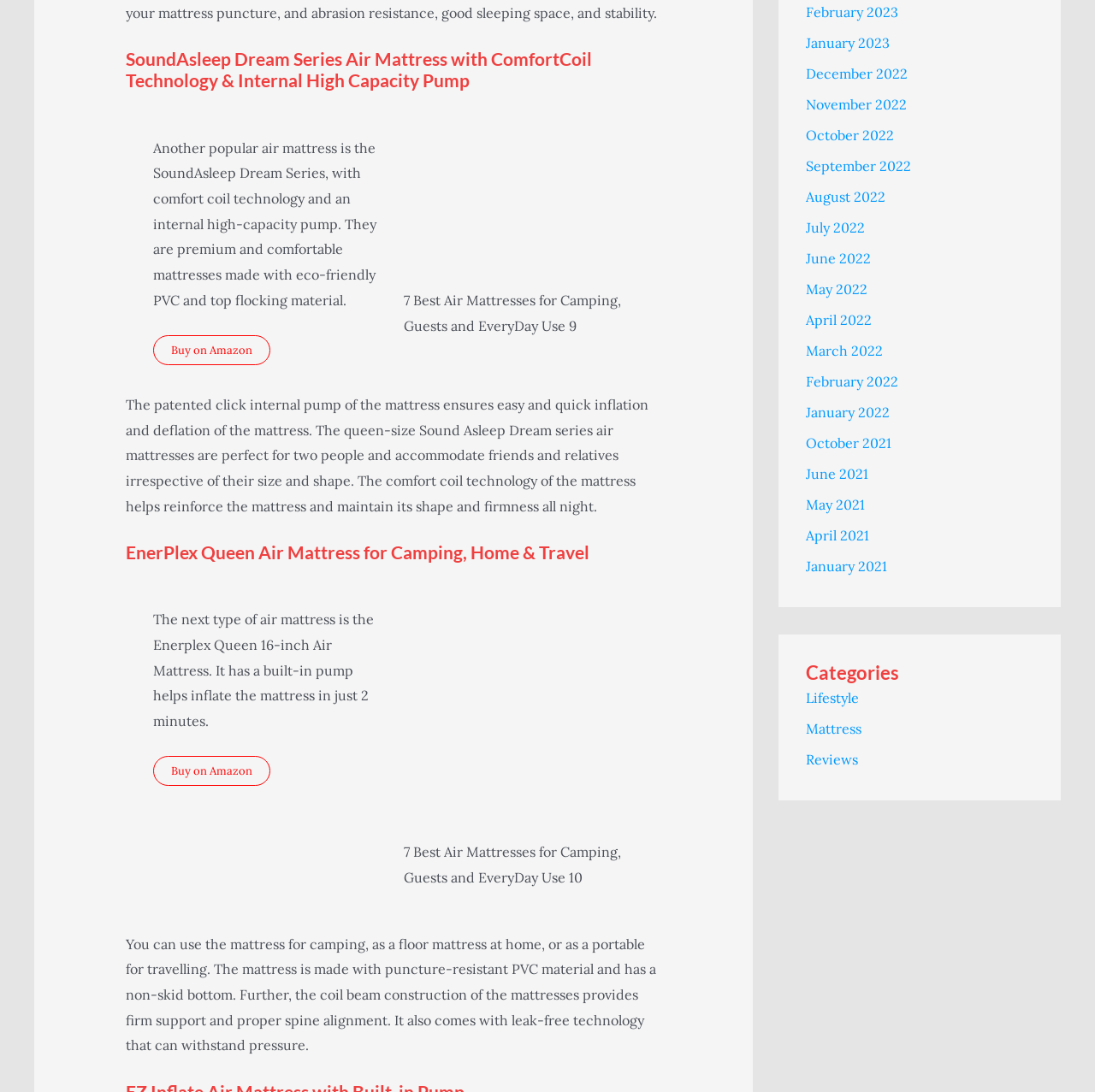Can you specify the bounding box coordinates for the region that should be clicked to fulfill this instruction: "Read the review of the SoundAsleep Dream Series Air Mattress".

[0.369, 0.124, 0.579, 0.311]